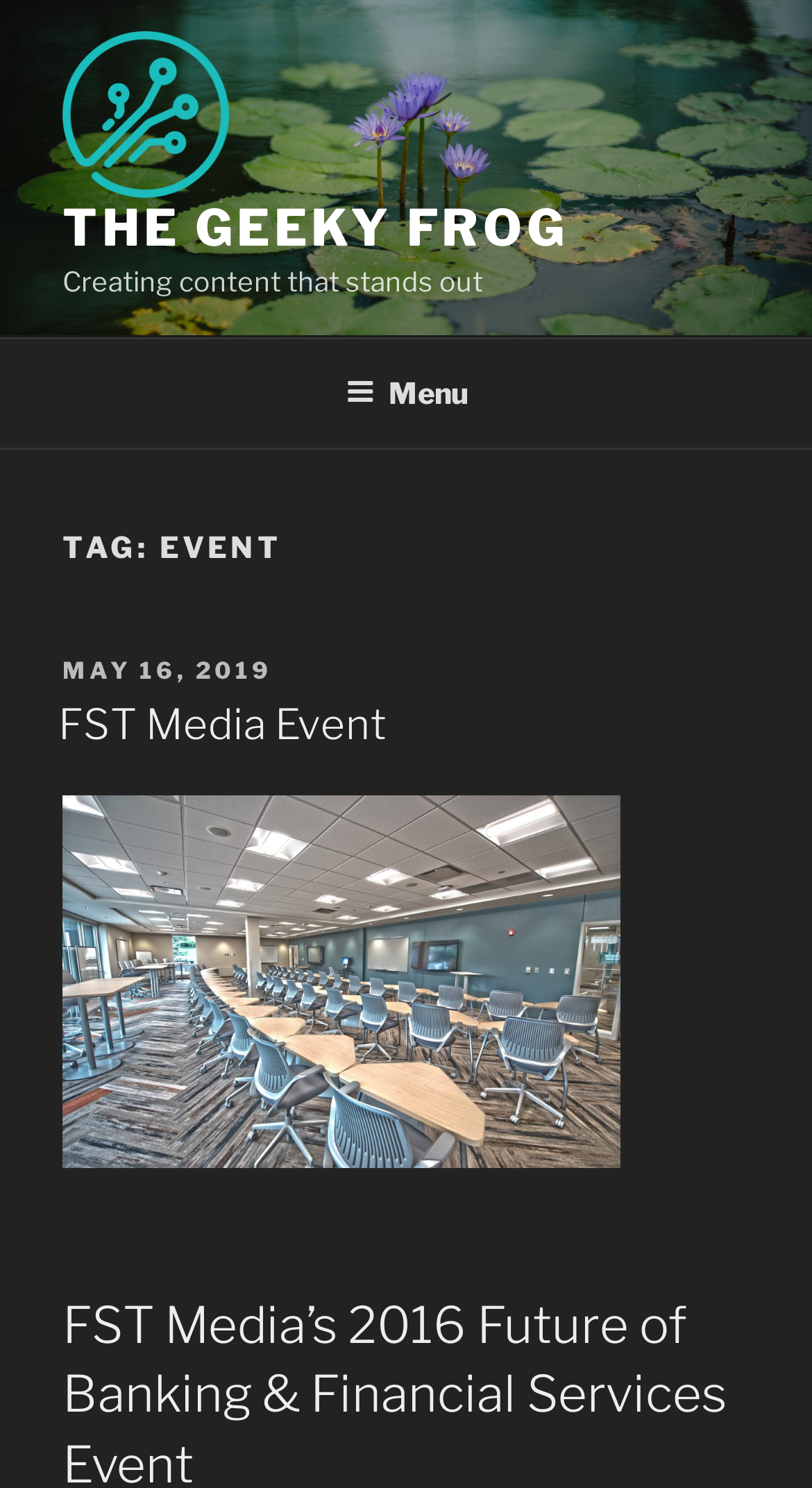Give a succinct answer to this question in a single word or phrase: 
What is the purpose of the top menu?

Navigation